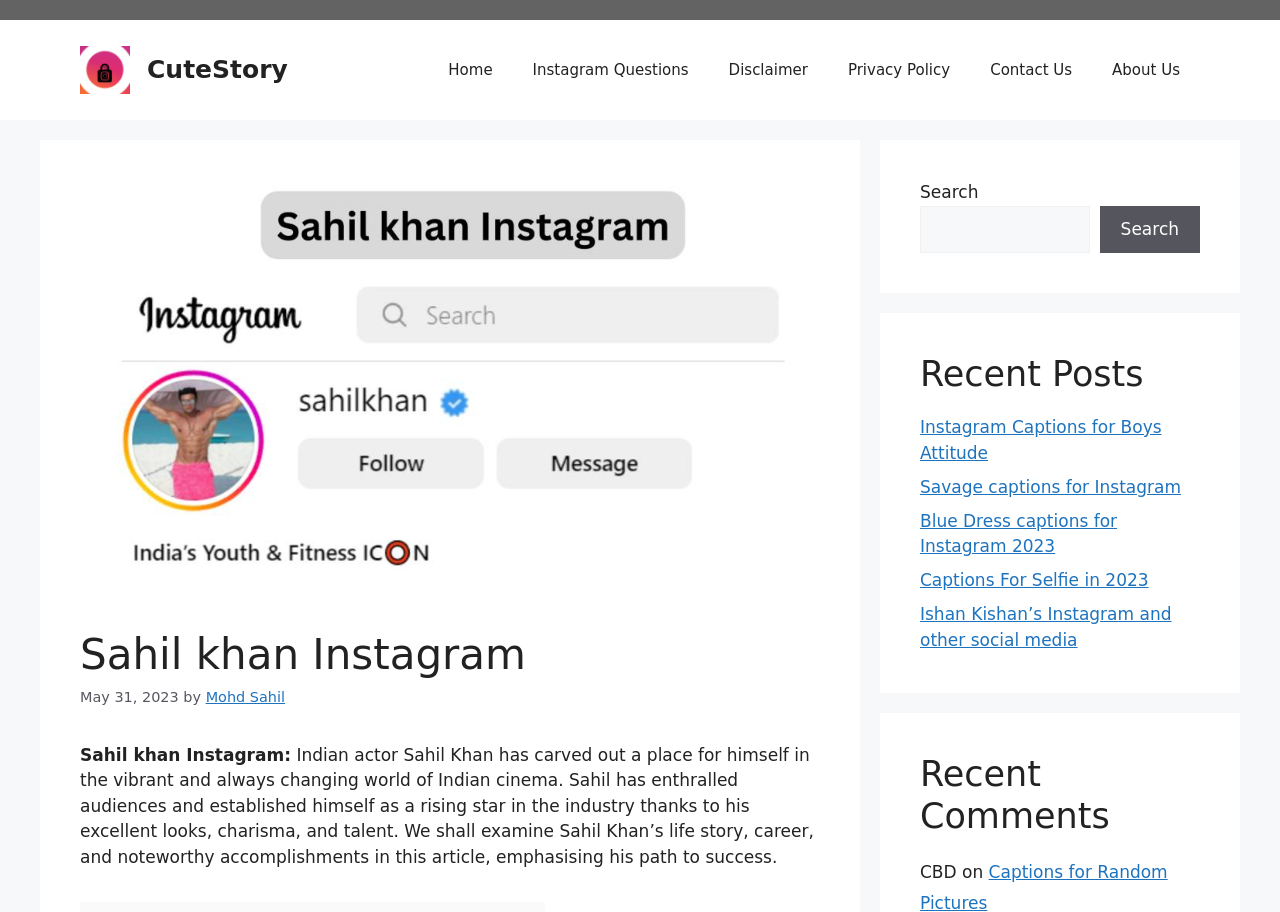Provide your answer in one word or a succinct phrase for the question: 
What is the date of the last update?

May 31, 2023